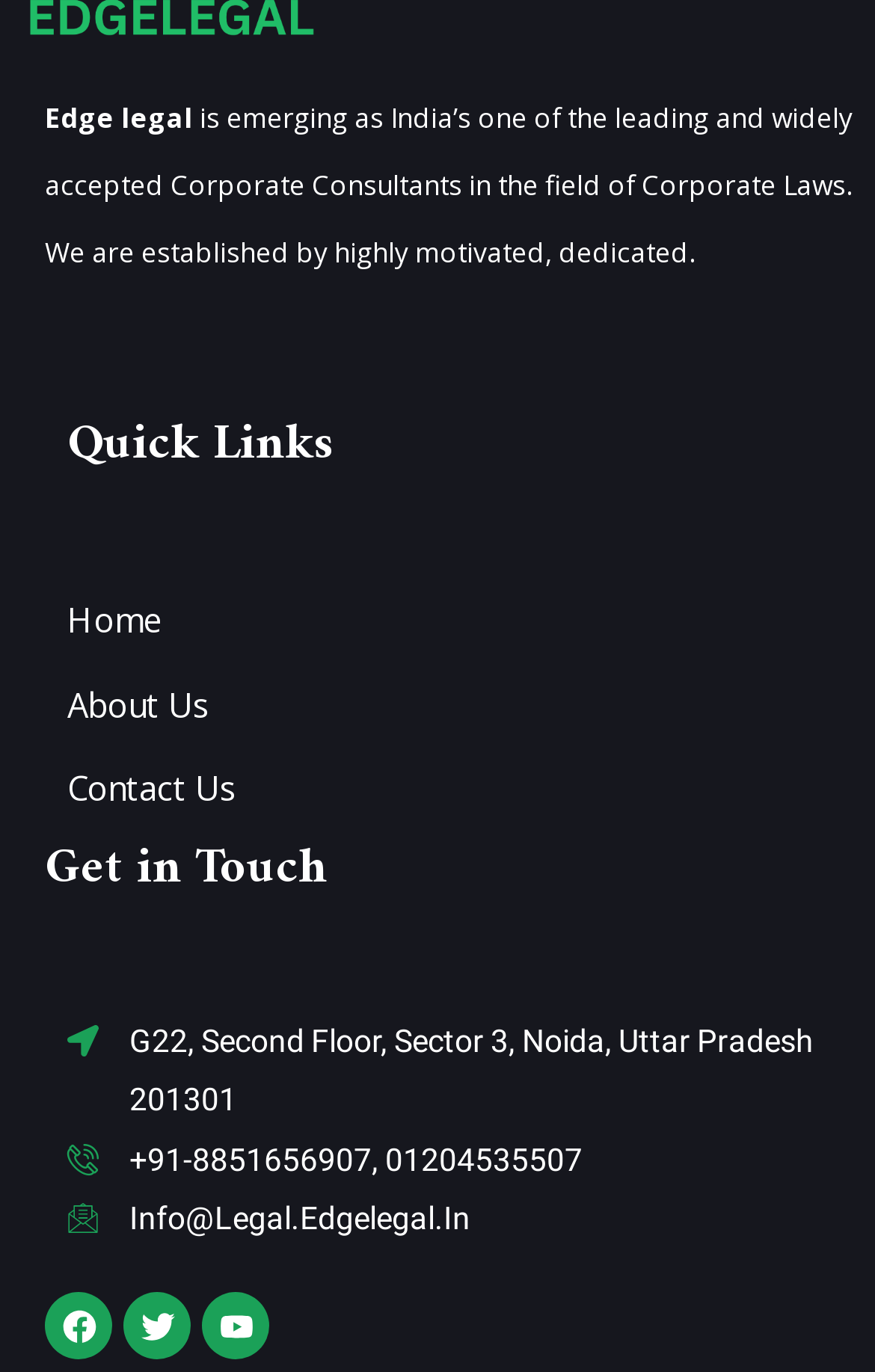Provide the bounding box coordinates of the HTML element this sentence describes: "Facebook". The bounding box coordinates consist of four float numbers between 0 and 1, i.e., [left, top, right, bottom].

[0.051, 0.942, 0.128, 0.991]